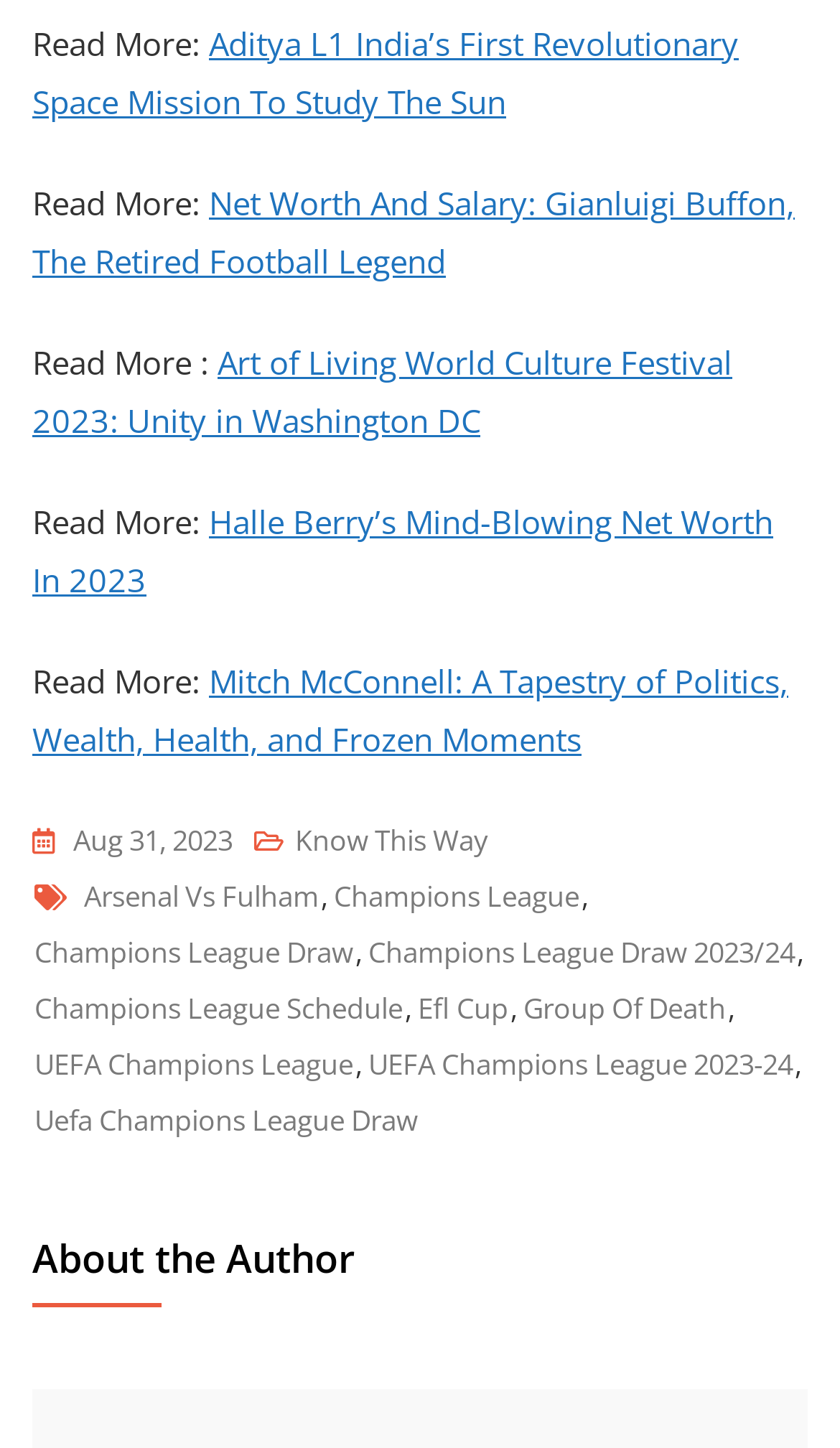Could you find the bounding box coordinates of the clickable area to complete this instruction: "Read about Aditya L1 India’s First Revolutionary Space Mission To Study The Sun"?

[0.038, 0.014, 0.879, 0.084]